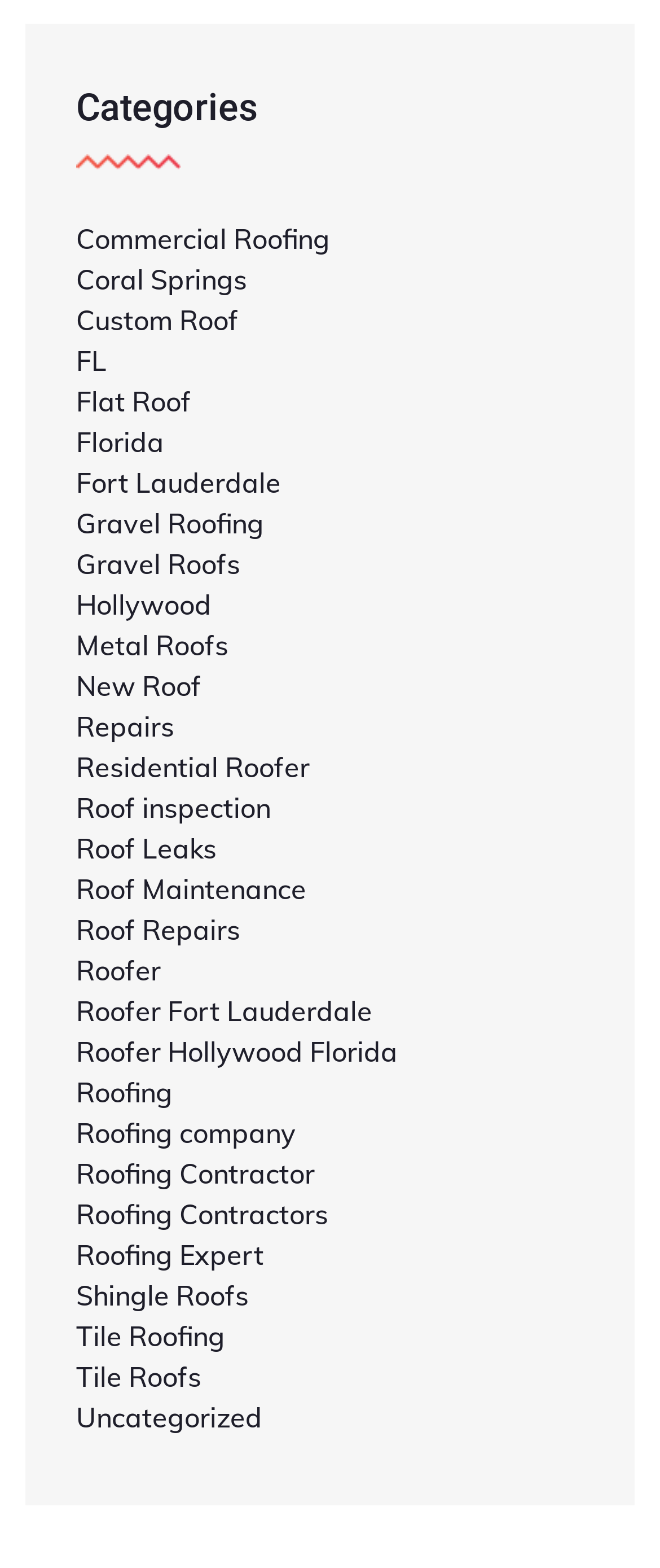What is the main category of services offered?
Please provide a comprehensive answer based on the details in the screenshot.

The webpage has a heading 'Categories' and multiple links related to roofing services, indicating that the main category of services offered is roofing.